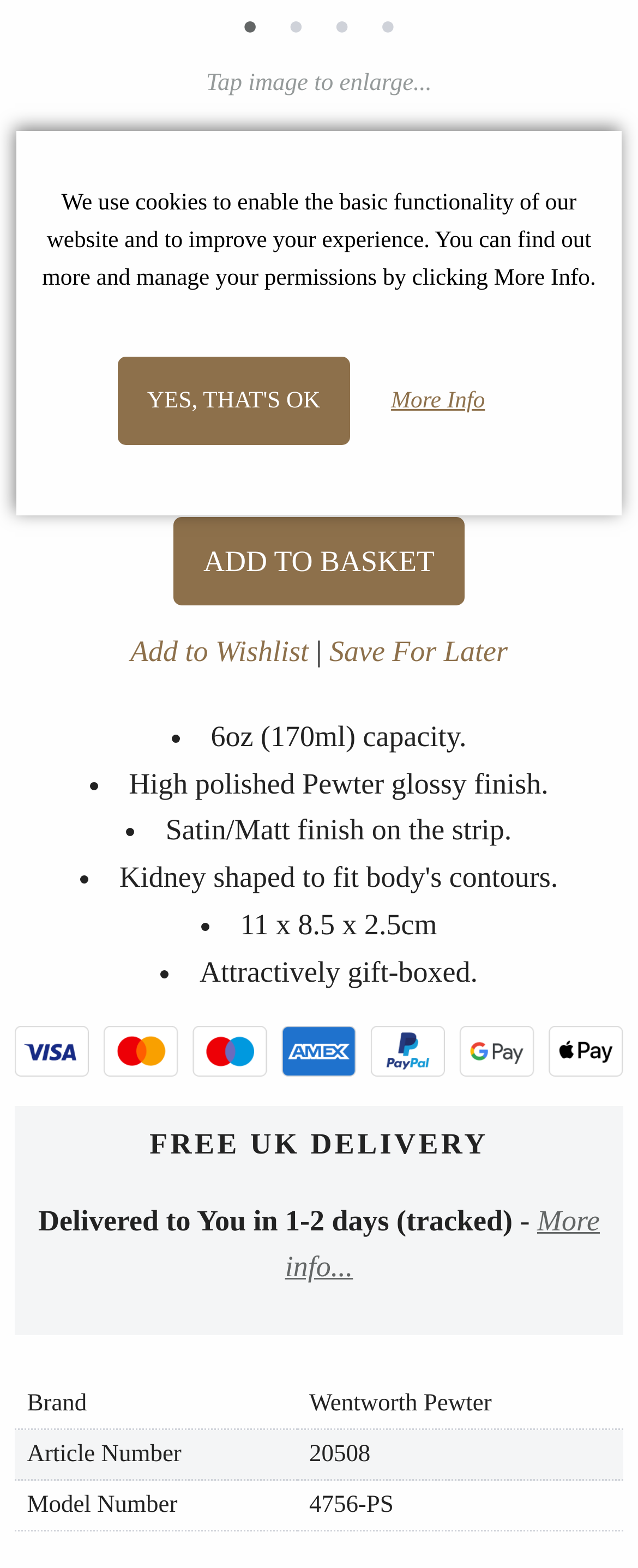Identify the bounding box for the element characterized by the following description: "More info...".

[0.447, 0.768, 0.94, 0.818]